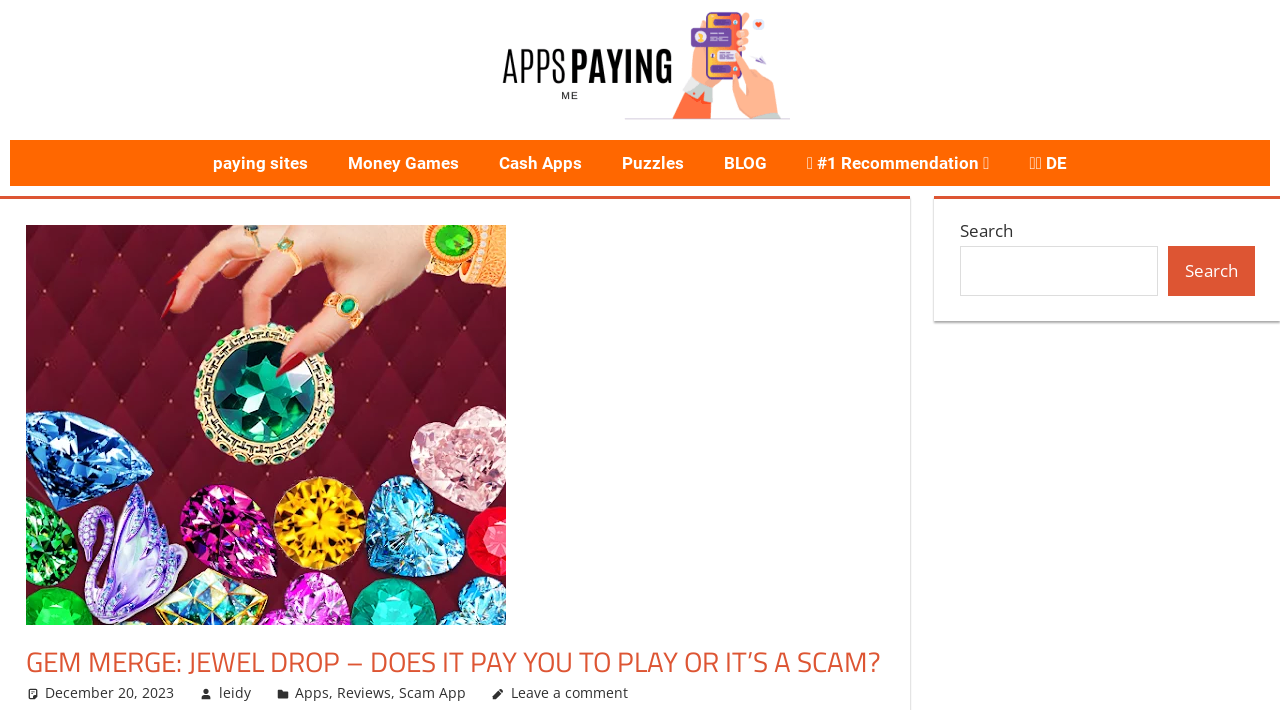Please specify the bounding box coordinates of the clickable section necessary to execute the following command: "Check the '#1 Recommendation'".

[0.615, 0.197, 0.789, 0.262]